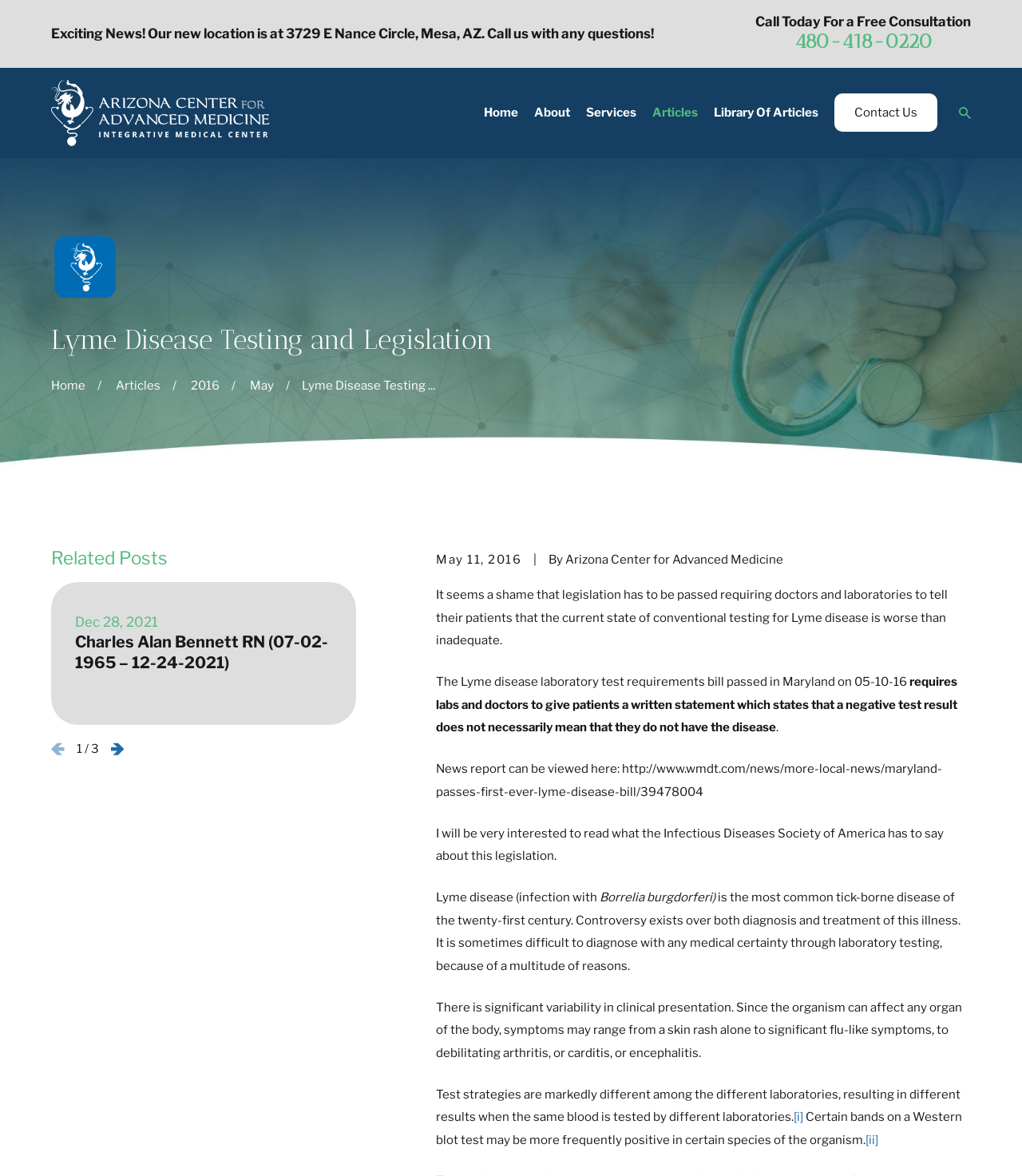Determine the bounding box coordinates of the section to be clicked to follow the instruction: "Navigate to the home page". The coordinates should be given as four float numbers between 0 and 1, formatted as [left, top, right, bottom].

[0.05, 0.068, 0.264, 0.124]